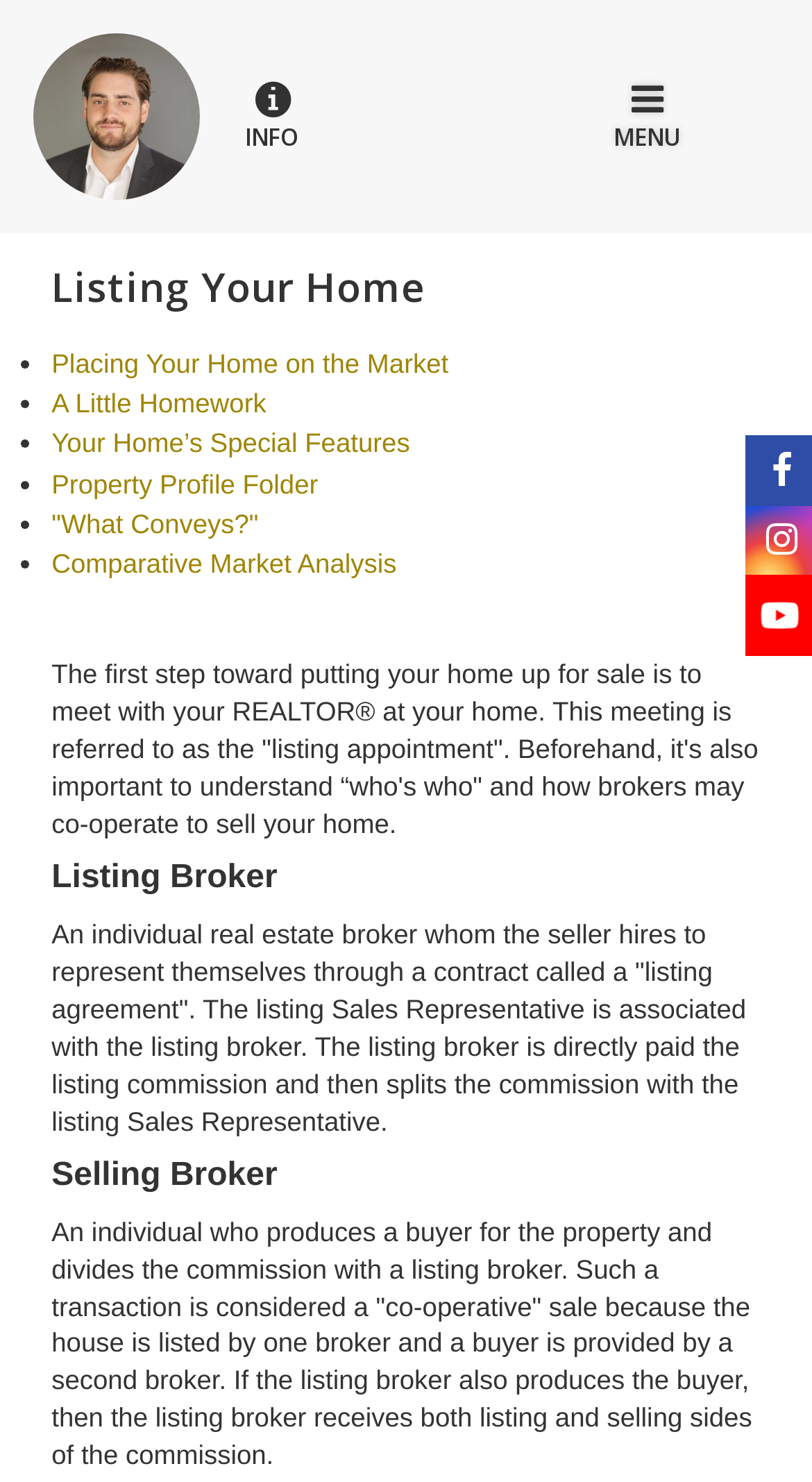Using the details from the image, please elaborate on the following question: What is a co-operative sale?

The definition of a co-operative sale can be found in the section with the heading 'Selling Broker'. It states that a co-operative sale is a transaction where the house is listed by one broker and a buyer is provided by a second broker.